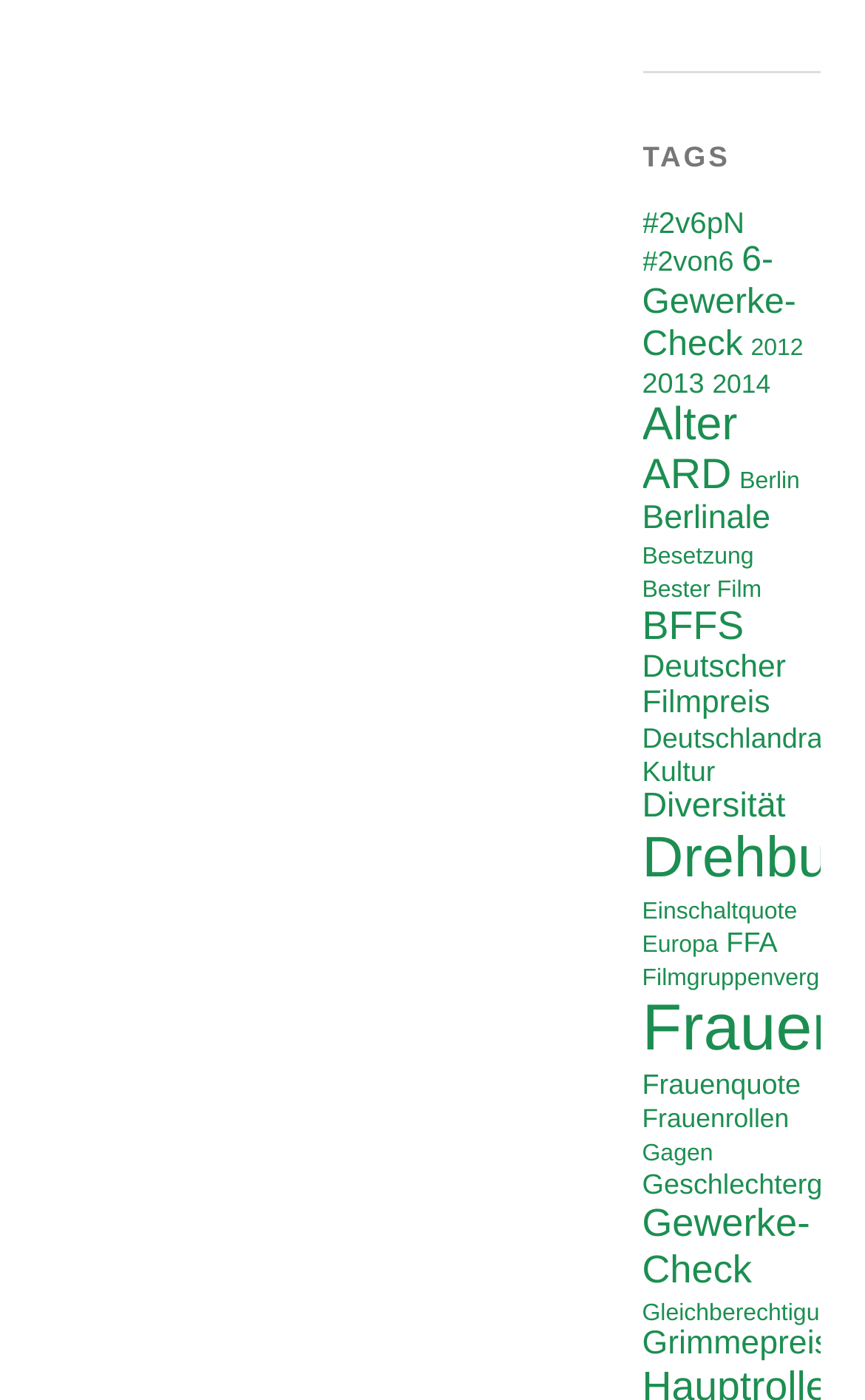Locate the bounding box coordinates of the item that should be clicked to fulfill the instruction: "View 2012 items".

[0.868, 0.239, 0.929, 0.258]